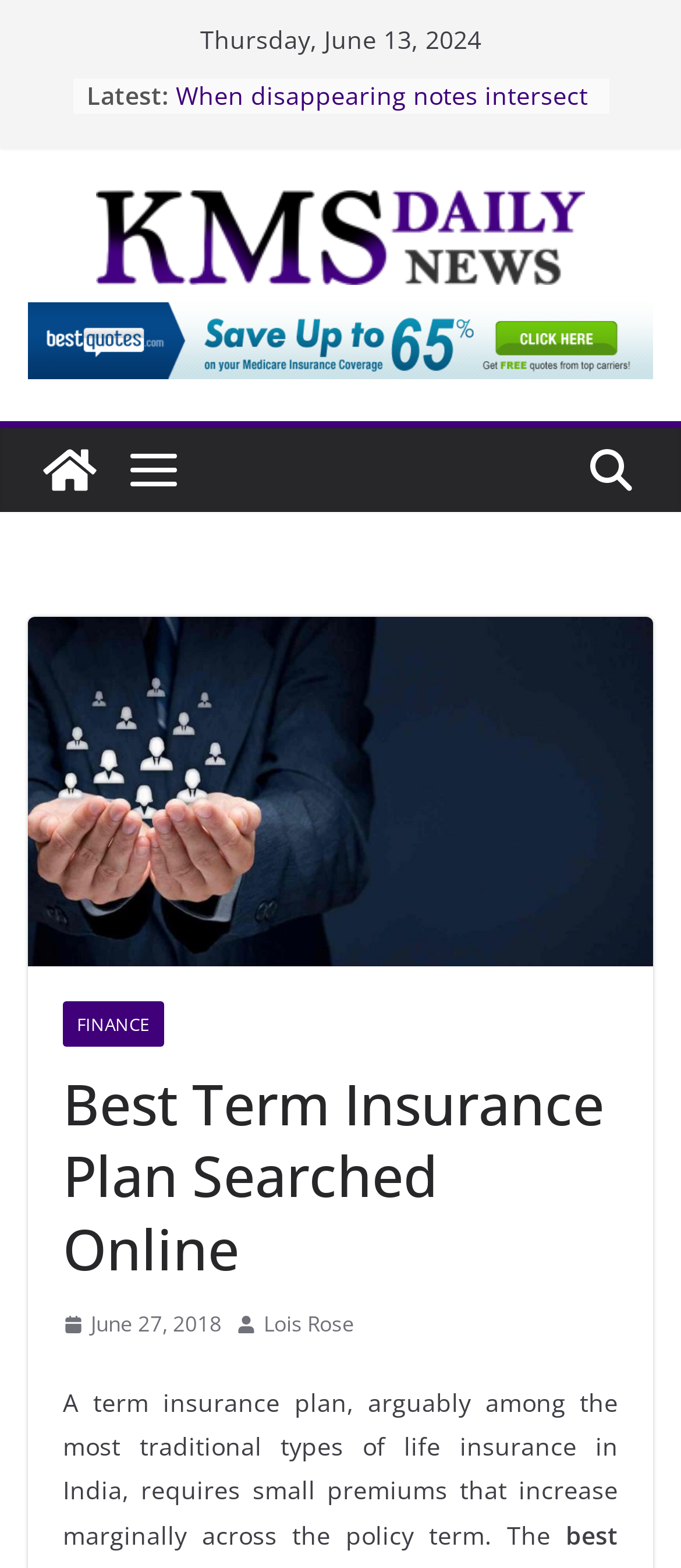Indicate the bounding box coordinates of the element that must be clicked to execute the instruction: "Click on the 'June 27, 2018' link". The coordinates should be given as four float numbers between 0 and 1, i.e., [left, top, right, bottom].

[0.092, 0.833, 0.326, 0.857]